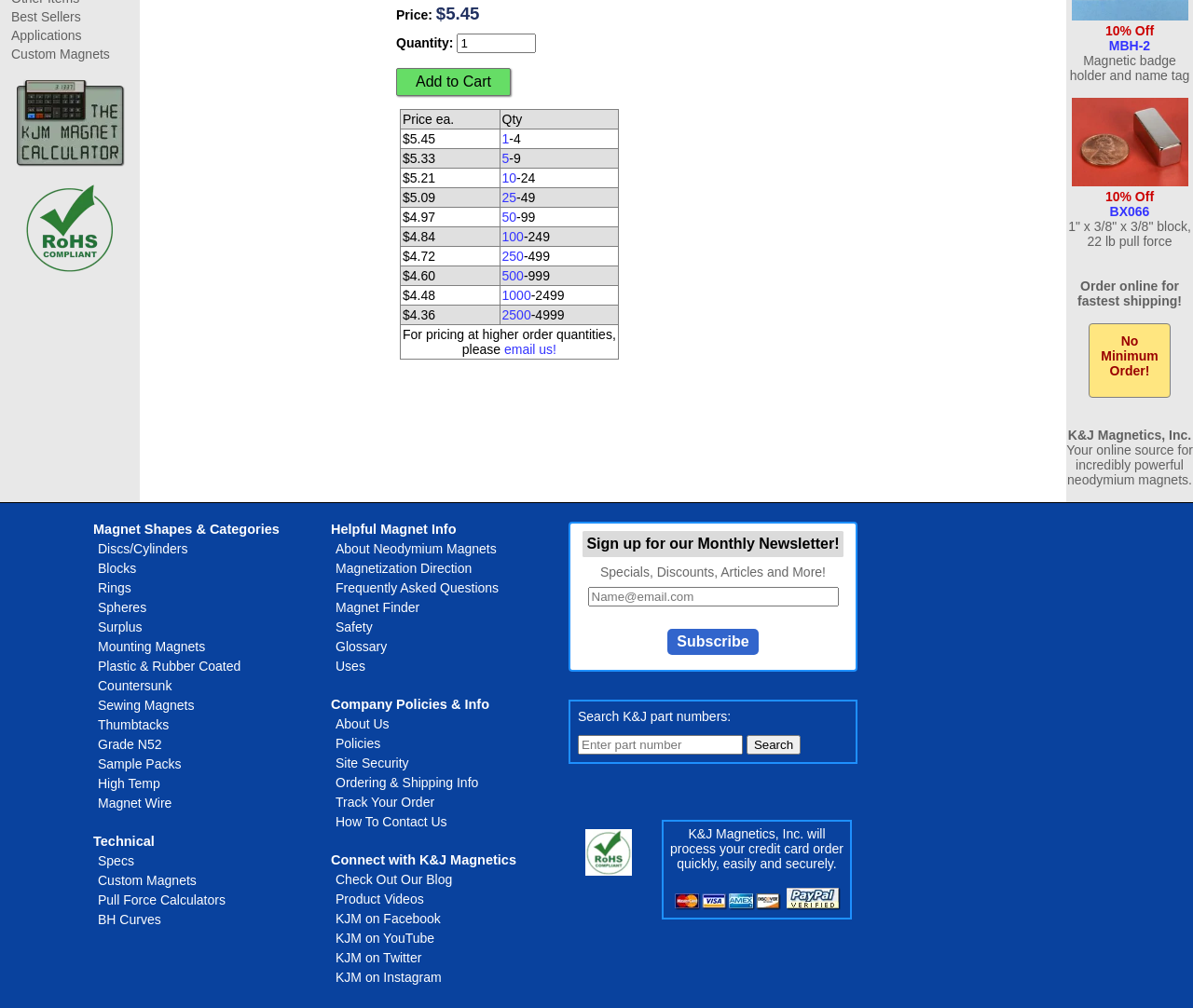Determine the bounding box coordinates of the UI element described below. Use the format (top-left x, top-left y, bottom-right x, bottom-right y) with floating point numbers between 0 and 1: input value="1" name="quant" title="Quantity" value="1"

[0.383, 0.033, 0.45, 0.053]